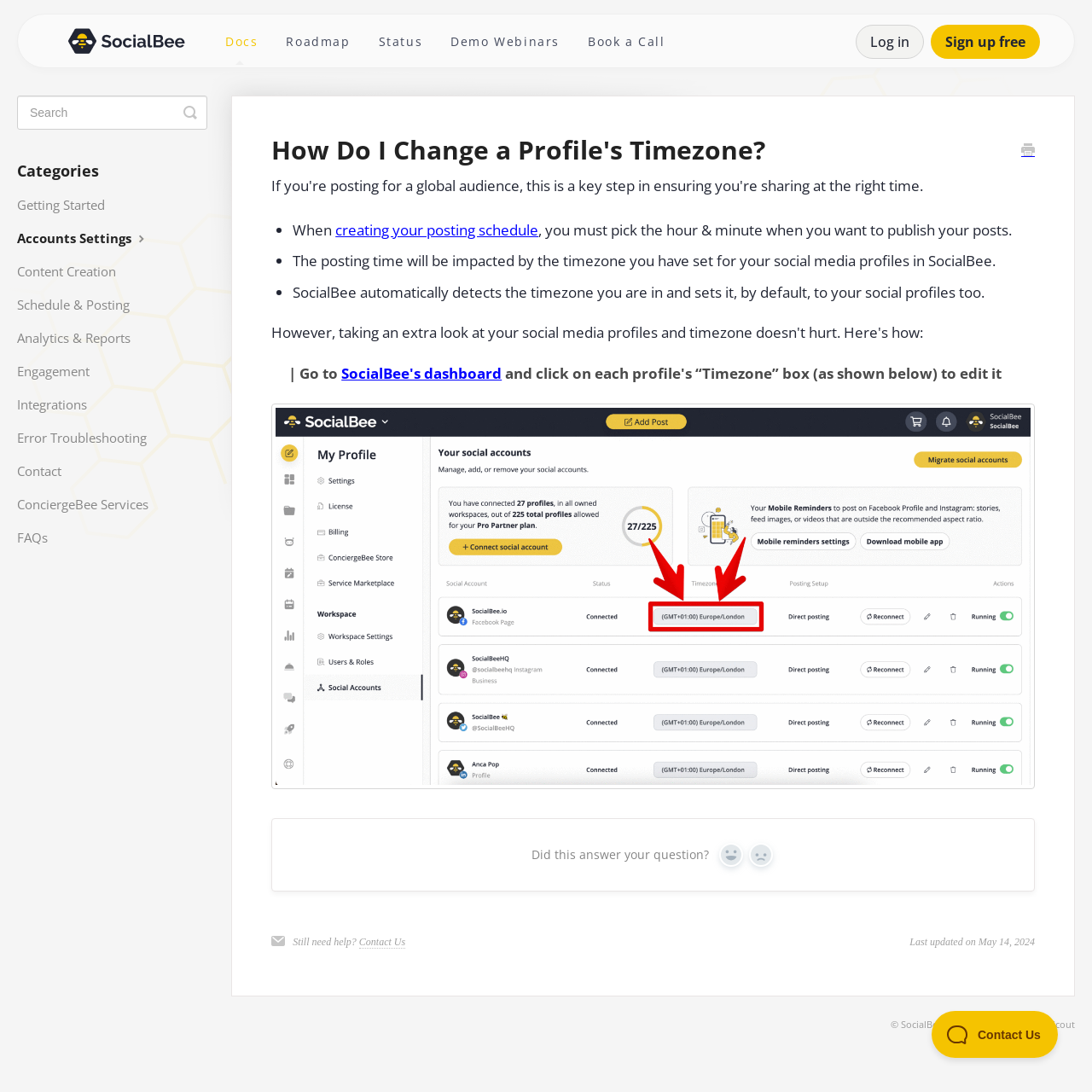How can I get help if I still have questions?
Please respond to the question with a detailed and thorough explanation.

The webpage provides a 'Still need help?' section with a link to 'Contact Us', which I can use to get further assistance.